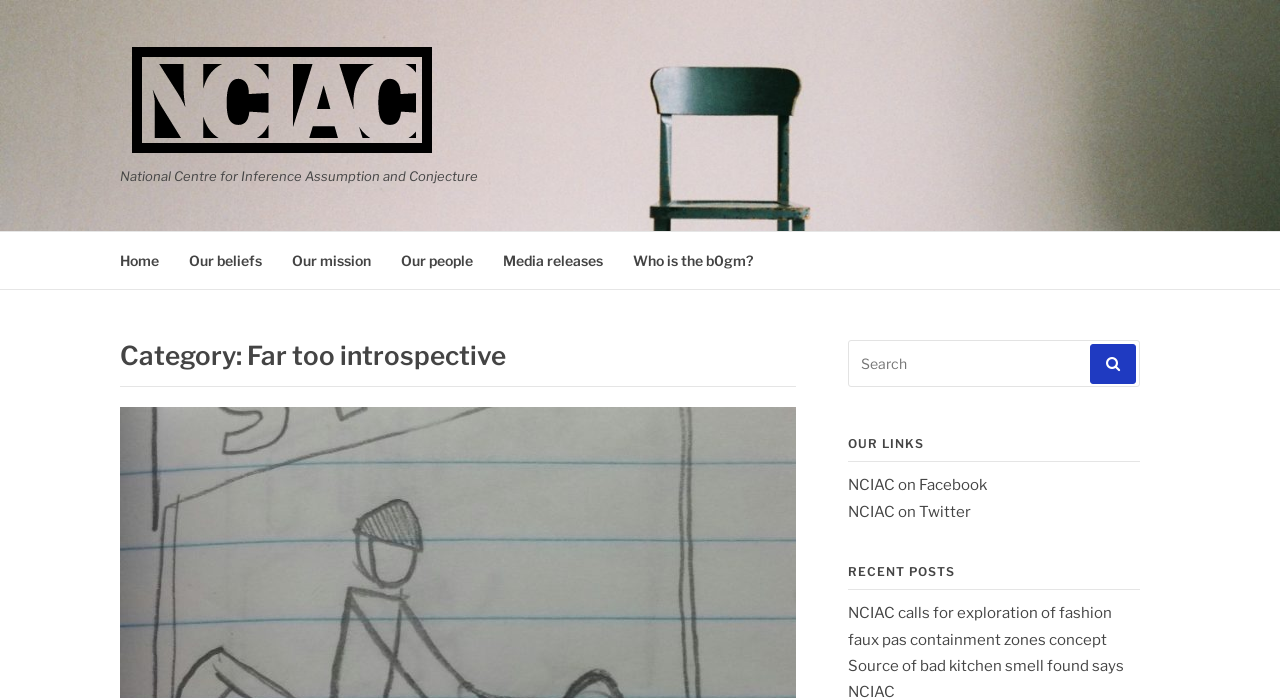How many social media links are provided? Observe the screenshot and provide a one-word or short phrase answer.

2